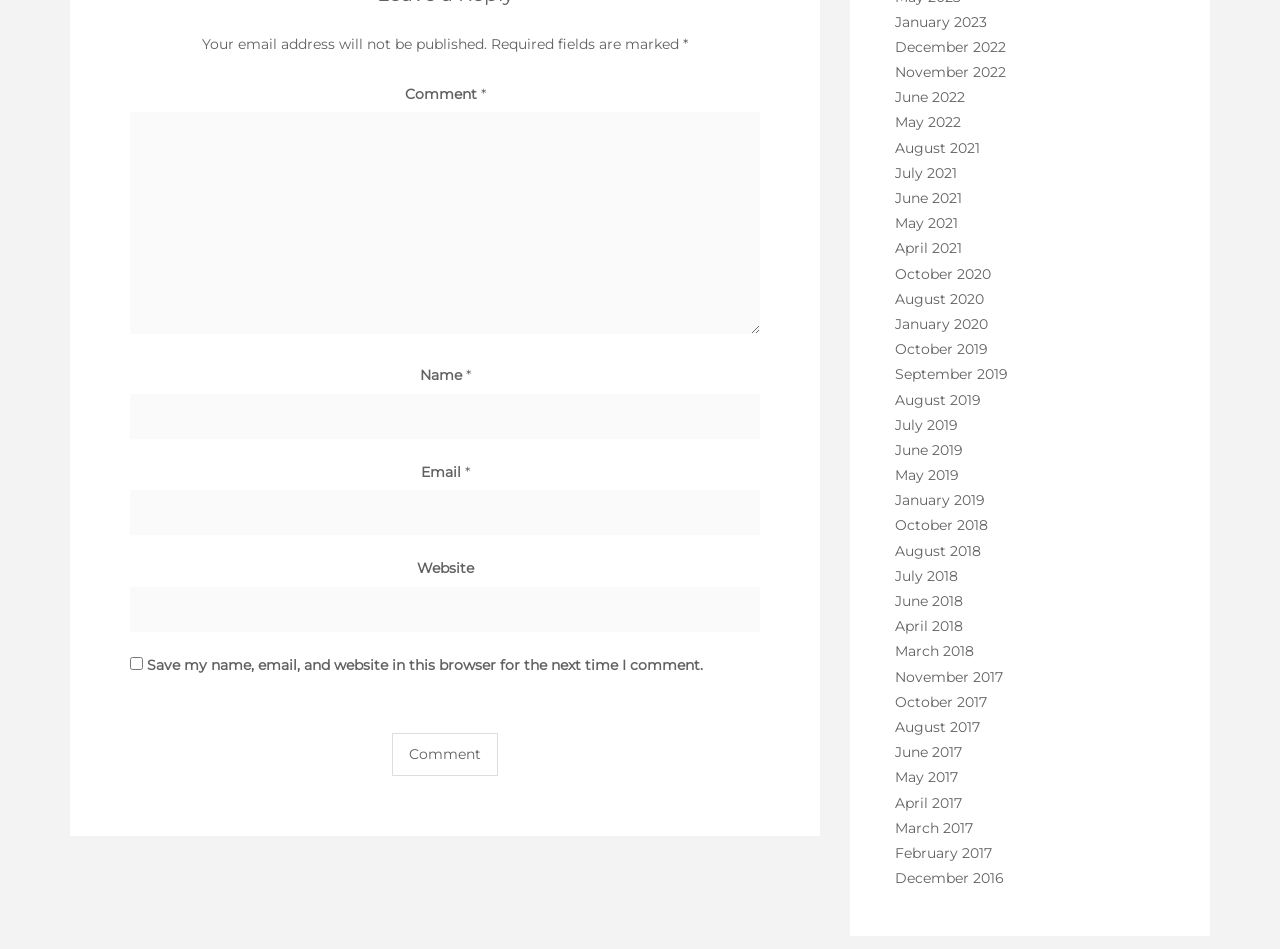Respond to the following question using a concise word or phrase: 
What is the position of the 'Comment' button?

Below the textboxes